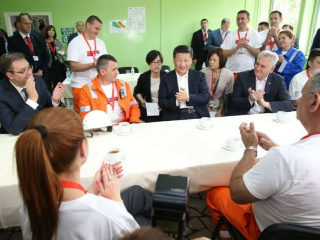What is on the table in front of the attendees?
Examine the image and provide an in-depth answer to the question.

According to the caption, the table is covered with a beige tablecloth and cups of tea are placed in front of the attendees, indicating that they are engaged in a meeting or discussion over tea.